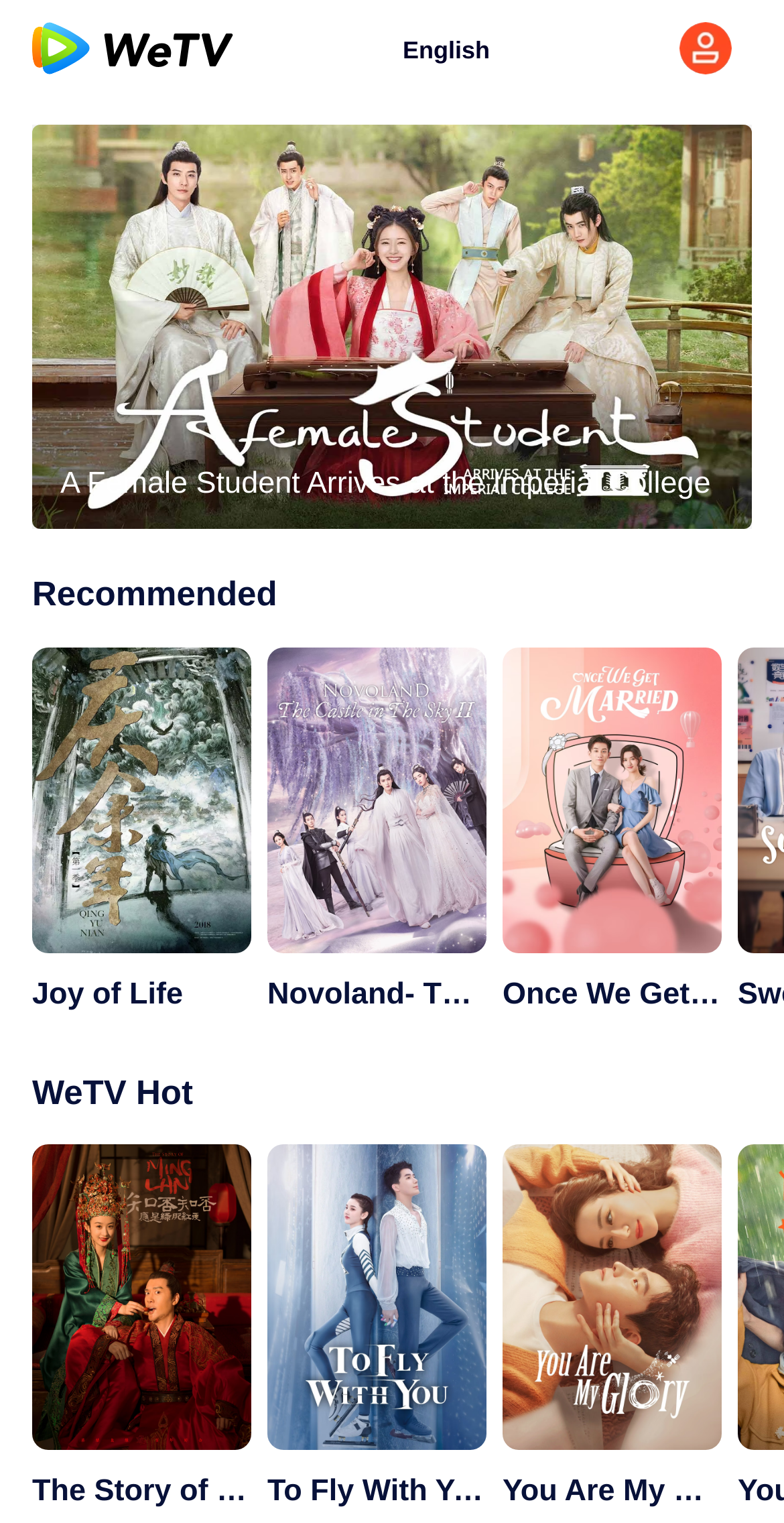Please mark the clickable region by giving the bounding box coordinates needed to complete this instruction: "view recommended content".

[0.041, 0.374, 0.959, 0.408]